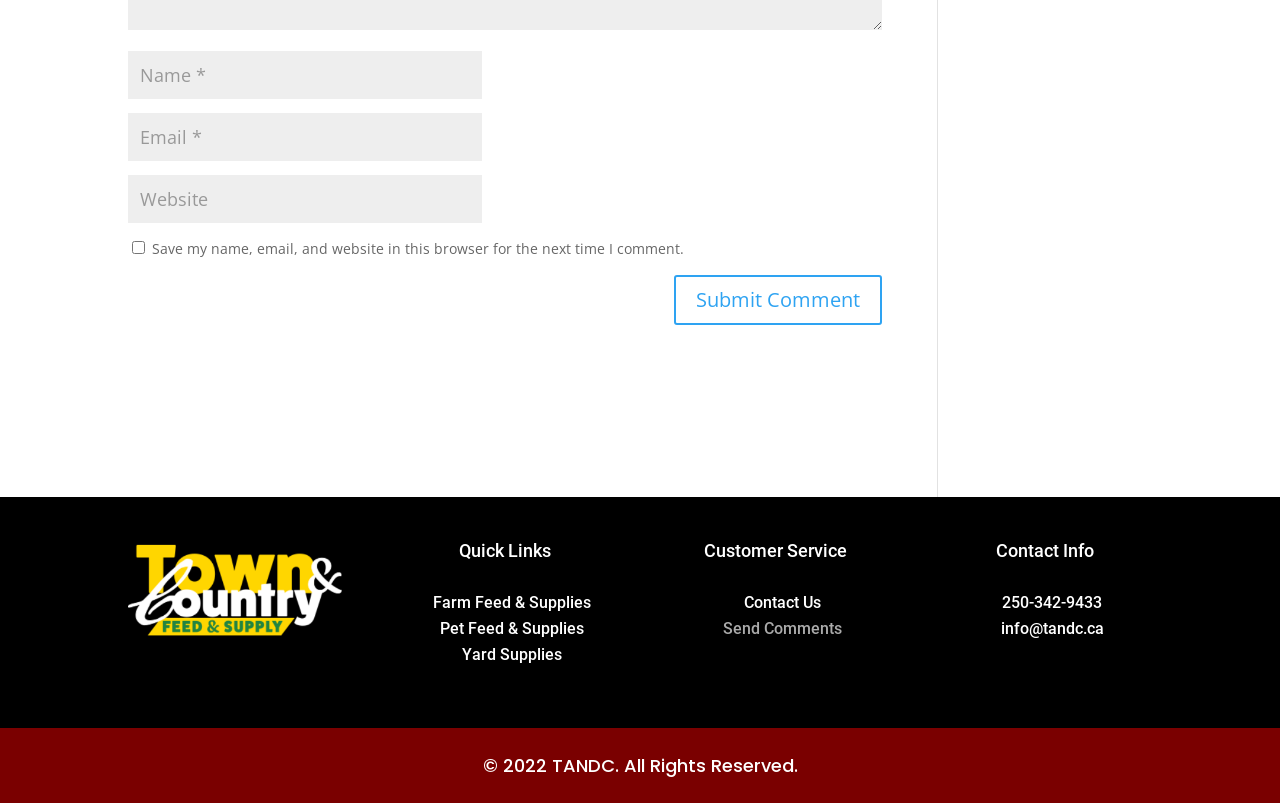What is the copyright year?
Carefully analyze the image and provide a detailed answer to the question.

The copyright information is located at the bottom of the webpage and reads '© 2022 TANDC. All Rights Reserved.', indicating that the copyright year is 2022.